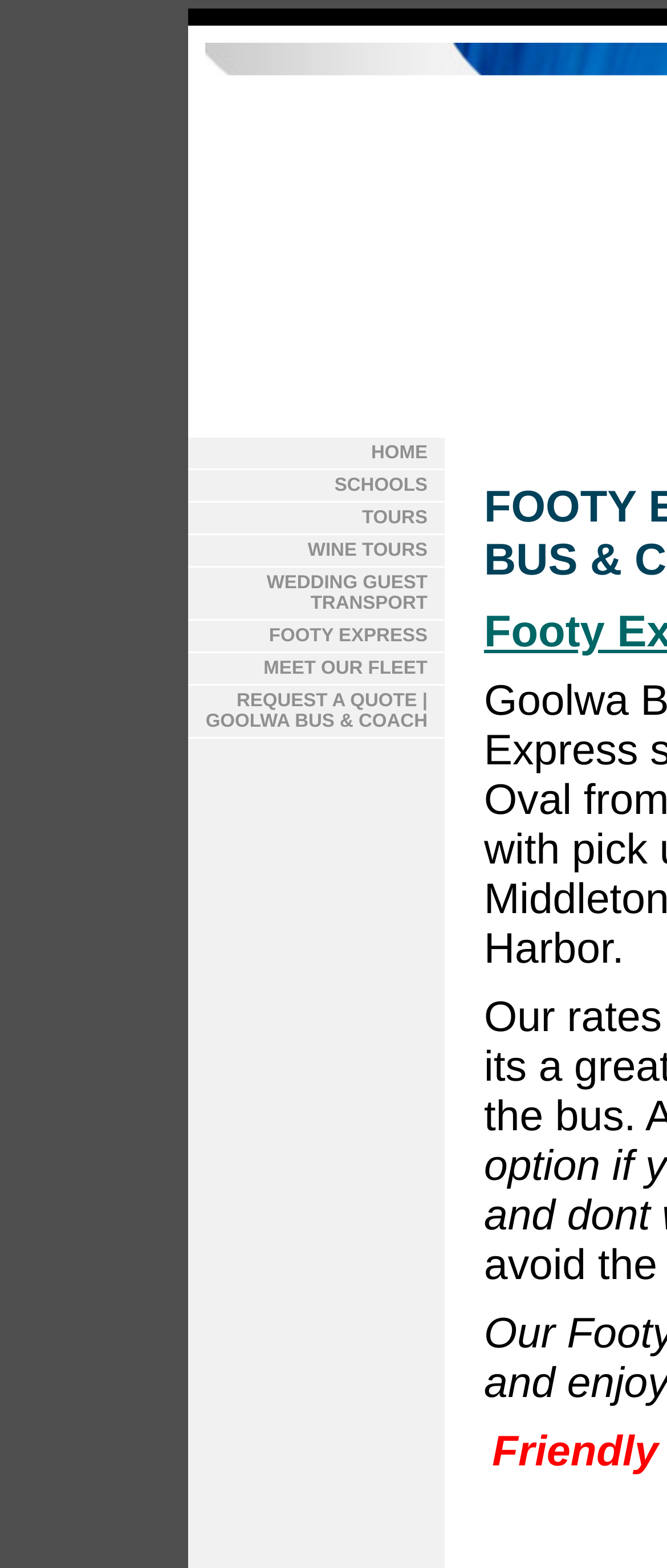Please specify the bounding box coordinates for the clickable region that will help you carry out the instruction: "request a quote".

[0.232, 0.49, 0.459, 0.563]